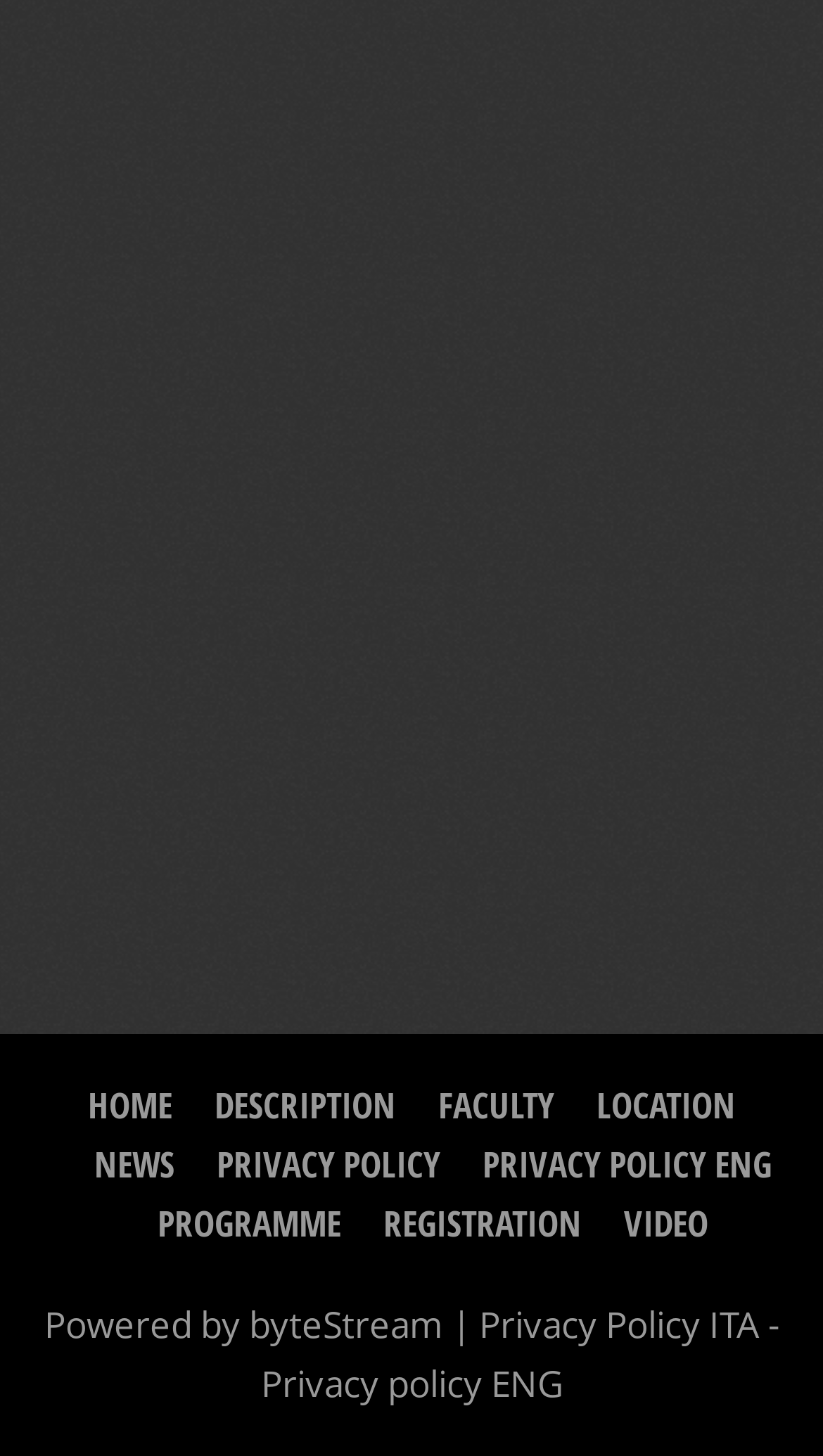Please identify the bounding box coordinates of the element's region that I should click in order to complete the following instruction: "watch video". The bounding box coordinates consist of four float numbers between 0 and 1, i.e., [left, top, right, bottom].

[0.758, 0.824, 0.86, 0.857]